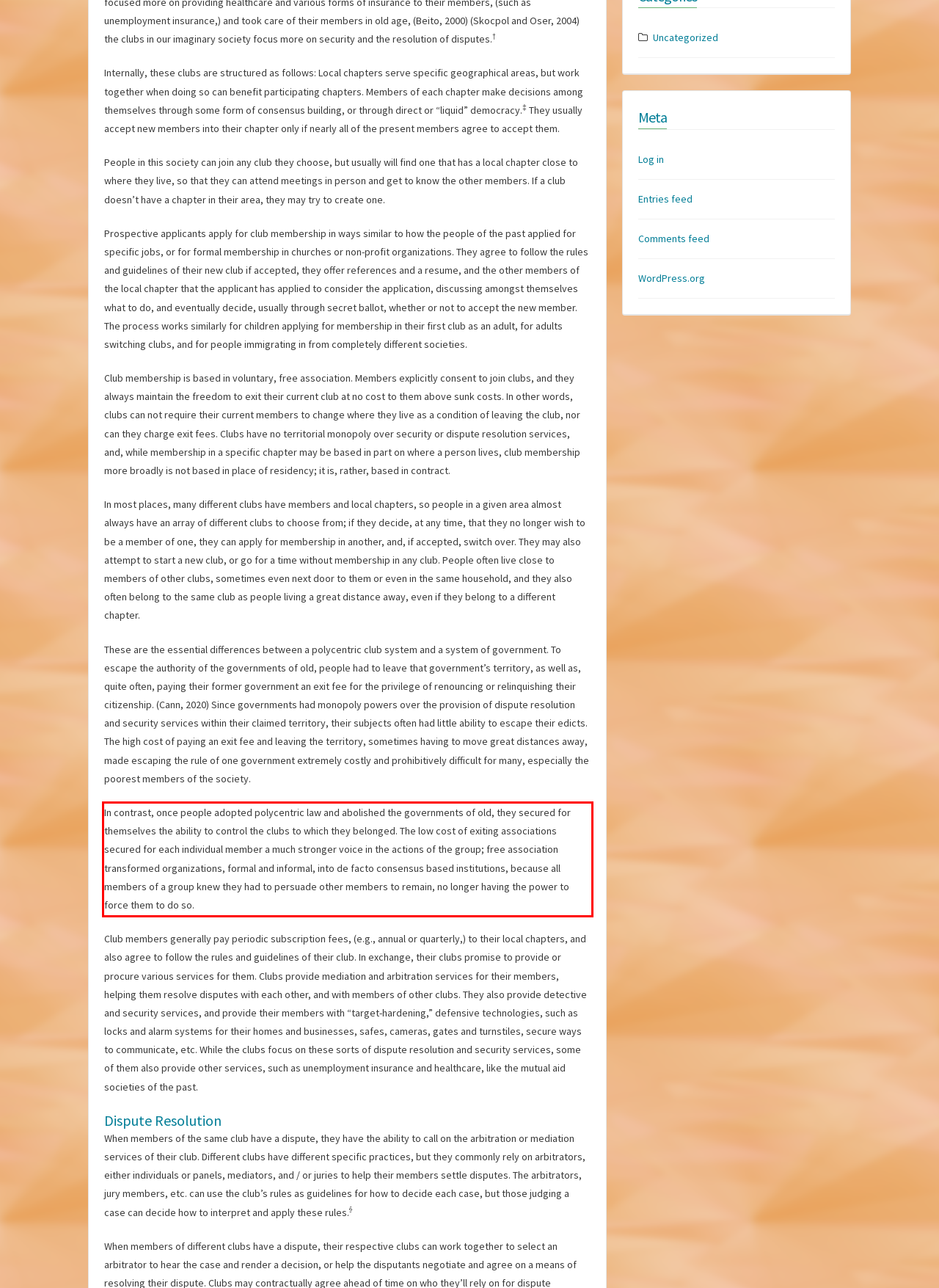By examining the provided screenshot of a webpage, recognize the text within the red bounding box and generate its text content.

In contrast, once people adopted polycentric law and abolished the governments of old, they secured for themselves the ability to control the clubs to which they belonged. The low cost of exiting associations secured for each individual member a much stronger voice in the actions of the group; free association transformed organizations, formal and informal, into de facto consensus based institutions, because all members of a group knew they had to persuade other members to remain, no longer having the power to force them to do so.